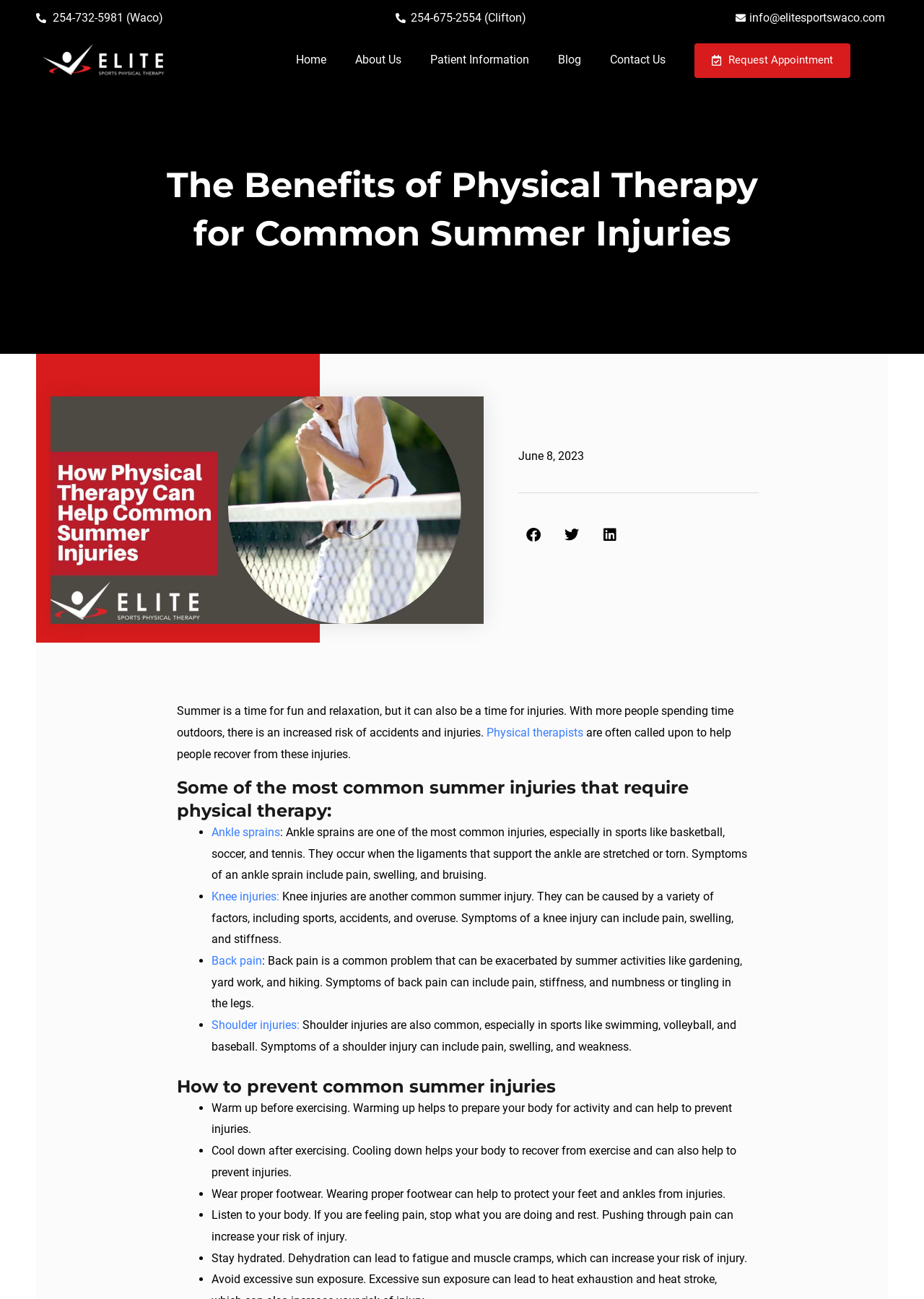Generate a thorough description of the webpage.

This webpage is about the benefits of physical therapy for common summer injuries. At the top, there are three phone numbers and an email address, followed by a logo of Elite Sports Waco. Below the logo, there is a navigation menu with links to Home, About Us, Patient Information, Blog, and Contact Us. 

On the left side, there is a heading that reads "The Benefits of Physical Therapy for Common Summer Injuries." Below the heading, there is an image related to the blog post. To the right of the image, there is a date "June 8, 2023" and three social media buttons to share the post on Facebook, Twitter, and LinkedIn.

The main content of the webpage starts with a paragraph explaining that summer activities can lead to injuries and physical therapists can help people recover from these injuries. Below the paragraph, there is a heading that lists some common summer injuries that require physical therapy, including ankle sprains, knee injuries, back pain, and shoulder injuries. Each injury is described in detail, including its symptoms and causes.

Further down, there is another heading that provides tips on how to prevent common summer injuries. The tips are presented in a list format and include warming up before exercising, cooling down after exercising, wearing proper footwear, listening to your body, and staying hydrated.